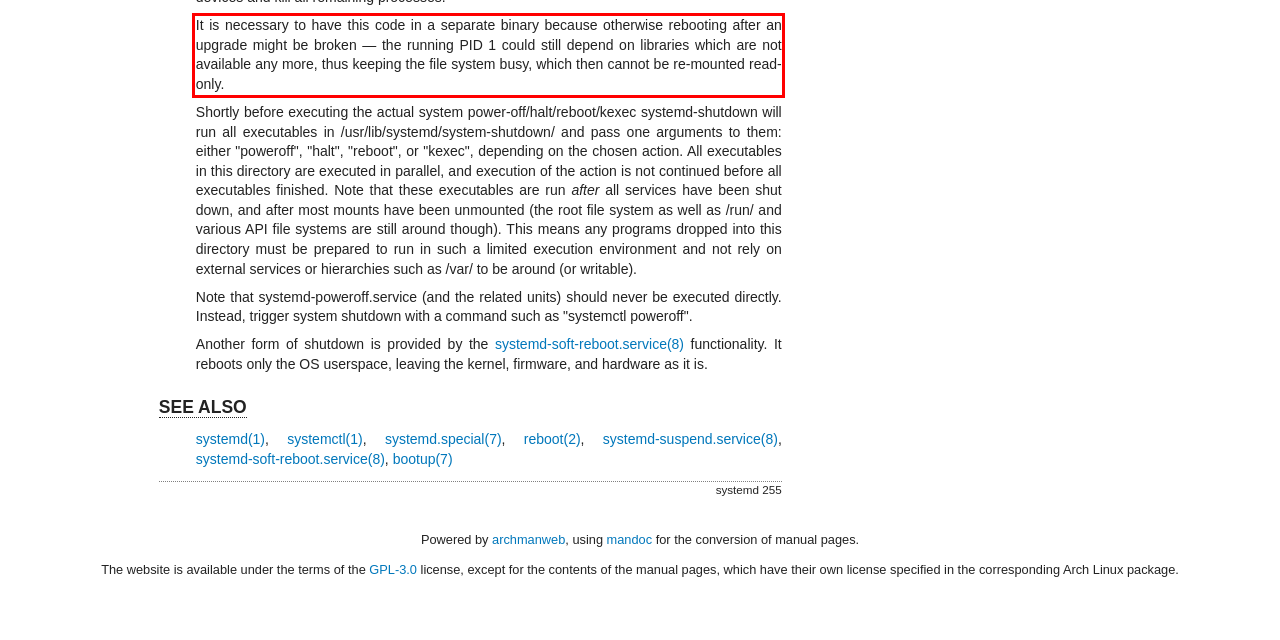Given a screenshot of a webpage containing a red rectangle bounding box, extract and provide the text content found within the red bounding box.

It is necessary to have this code in a separate binary because otherwise rebooting after an upgrade might be broken — the running PID 1 could still depend on libraries which are not available any more, thus keeping the file system busy, which then cannot be re-mounted read-only.